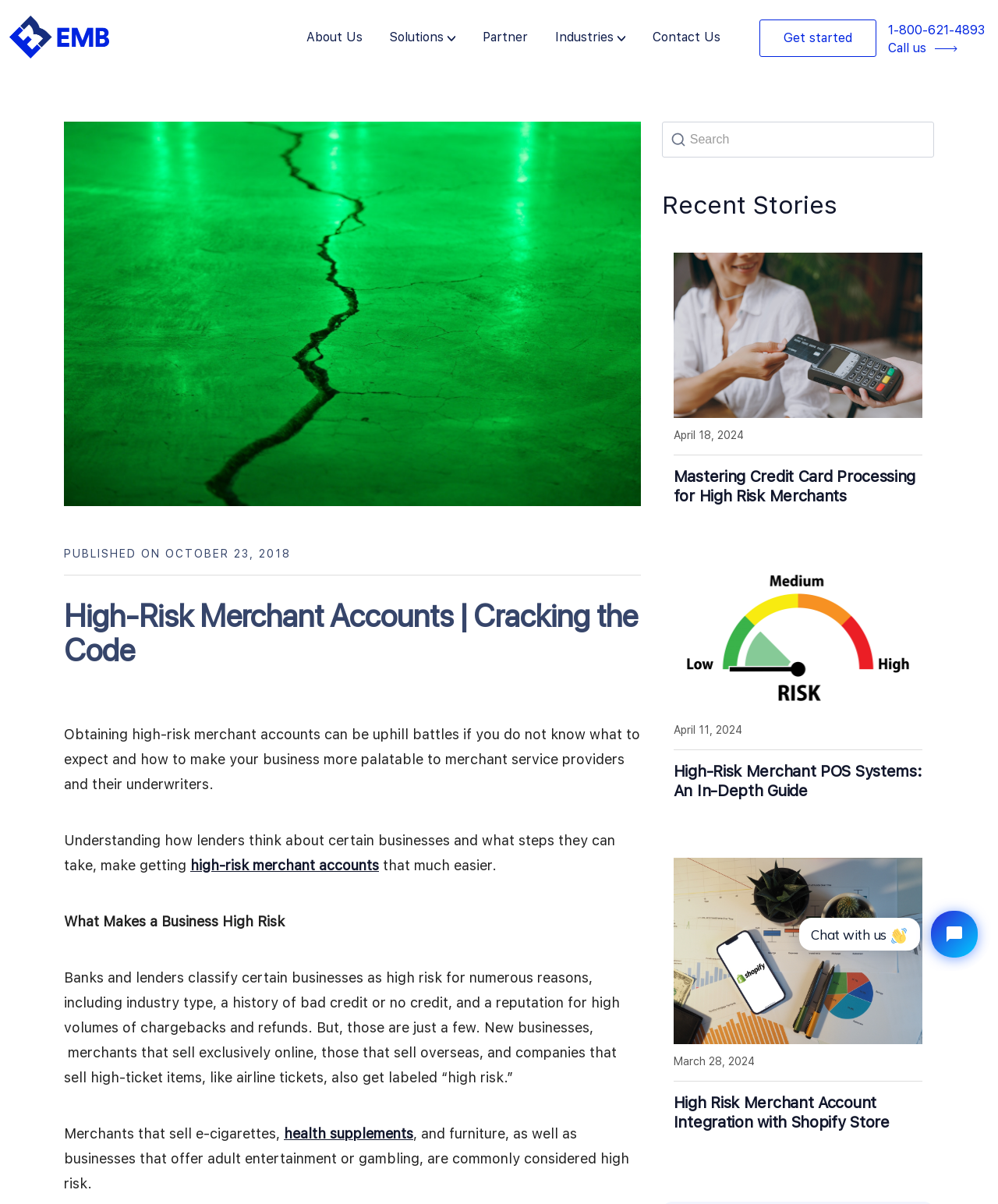Please determine the bounding box coordinates of the element's region to click for the following instruction: "Read the article 'Mastering Credit Card Processing for High Risk Merchants'".

[0.675, 0.388, 0.924, 0.427]